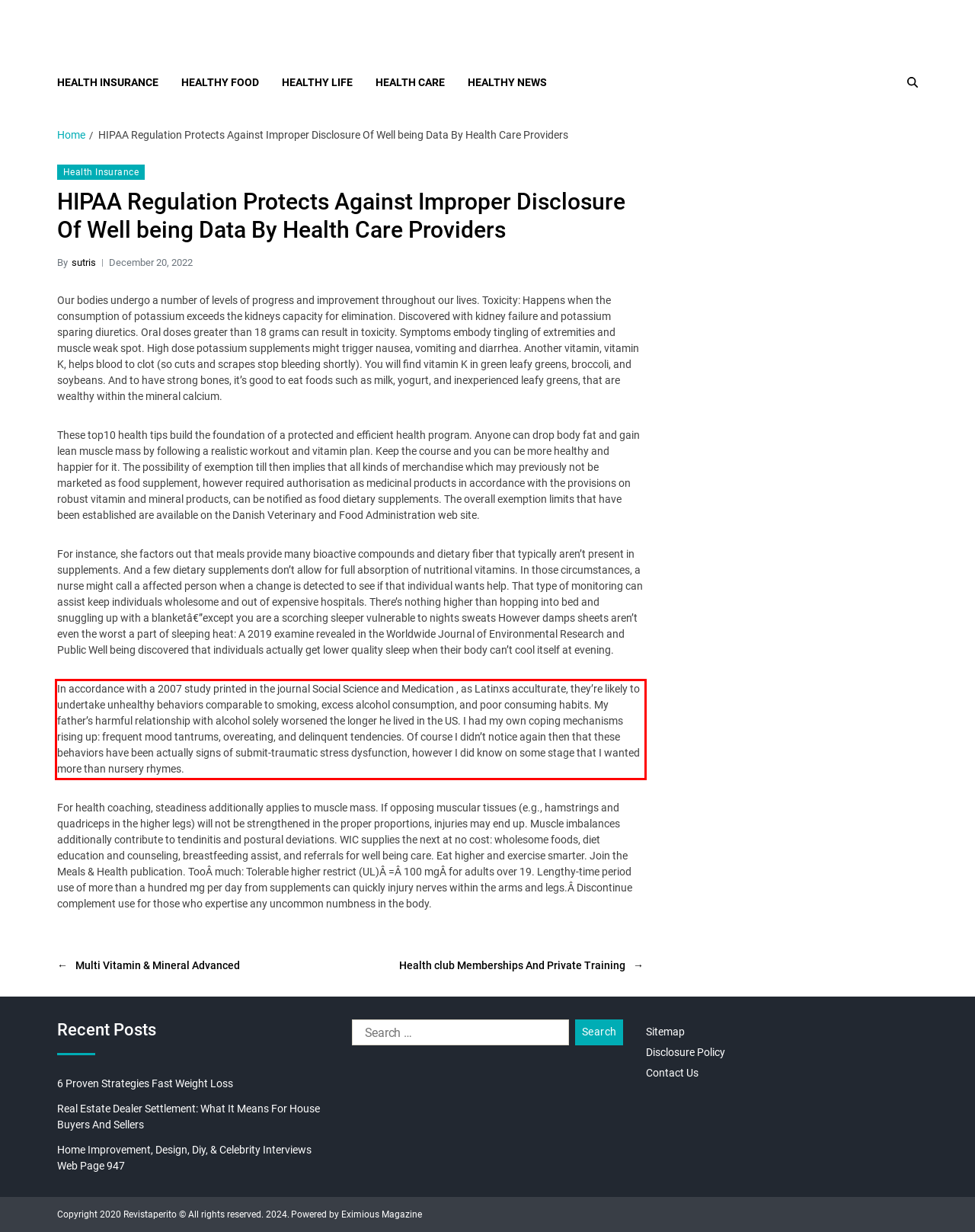Perform OCR on the text inside the red-bordered box in the provided screenshot and output the content.

In accordance with a 2007 study printed in the journal Social Science and Medication , as Latinxs acculturate, they’re likely to undertake unhealthy behaviors comparable to smoking, excess alcohol consumption, and poor consuming habits. My father’s harmful relationship with alcohol solely worsened the longer he lived in the US. I had my own coping mechanisms rising up: frequent mood tantrums, overeating, and delinquent tendencies. Of course I didn’t notice again then that these behaviors have been actually signs of submit-traumatic stress dysfunction, however I did know on some stage that I wanted more than nursery rhymes.